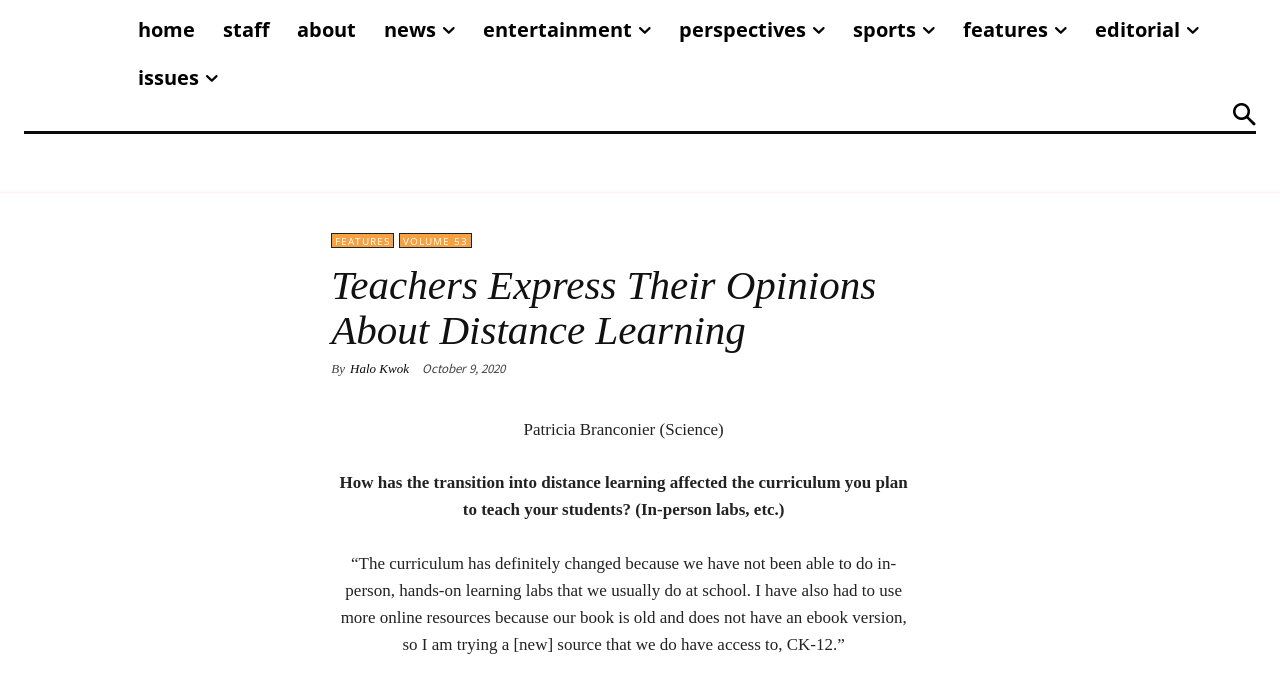Describe all the visual and textual components of the webpage comprehensively.

The webpage is about an article titled "Teachers Express Their Opinions About Distance Learning" from Paw Prints Weekly. At the top, there is a navigation menu with 9 links: "home", "staff", "about", "news", "entertainment", "perspectives", "sports", "features", and "editorial". Below the navigation menu, there is a secondary menu with 2 links: "FEATURES" and "VOLUME 53".

The main content of the article is headed by a title "Teachers Express Their Opinions About Distance Learning" followed by a byline "By Halo Kwok" and a publication date "October 9, 2020". The article features an interview with Patricia Branconier, a science teacher, who shares her opinions on how the transition to distance learning has affected her curriculum. The interview is presented in a question-and-answer format, with the question "How has the transition into distance learning affected the curriculum you plan to teach your students? (In-person labs, etc.)" followed by Patricia's response, which discusses the changes she has made to her teaching approach due to the lack of in-person labs and the use of online resources.